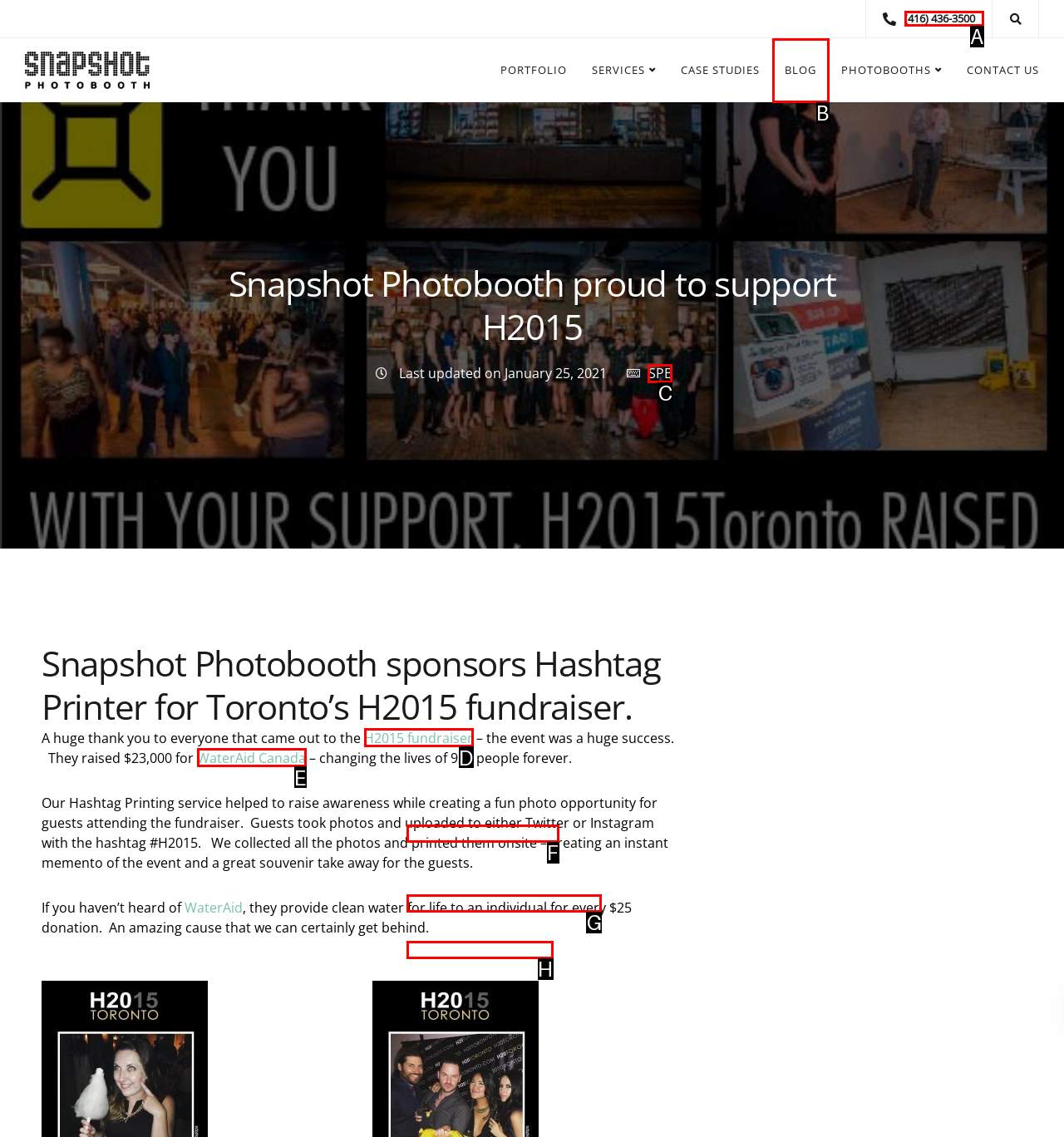Point out the option that best suits the description: Virtual Photo Booth
Indicate your answer with the letter of the selected choice.

H